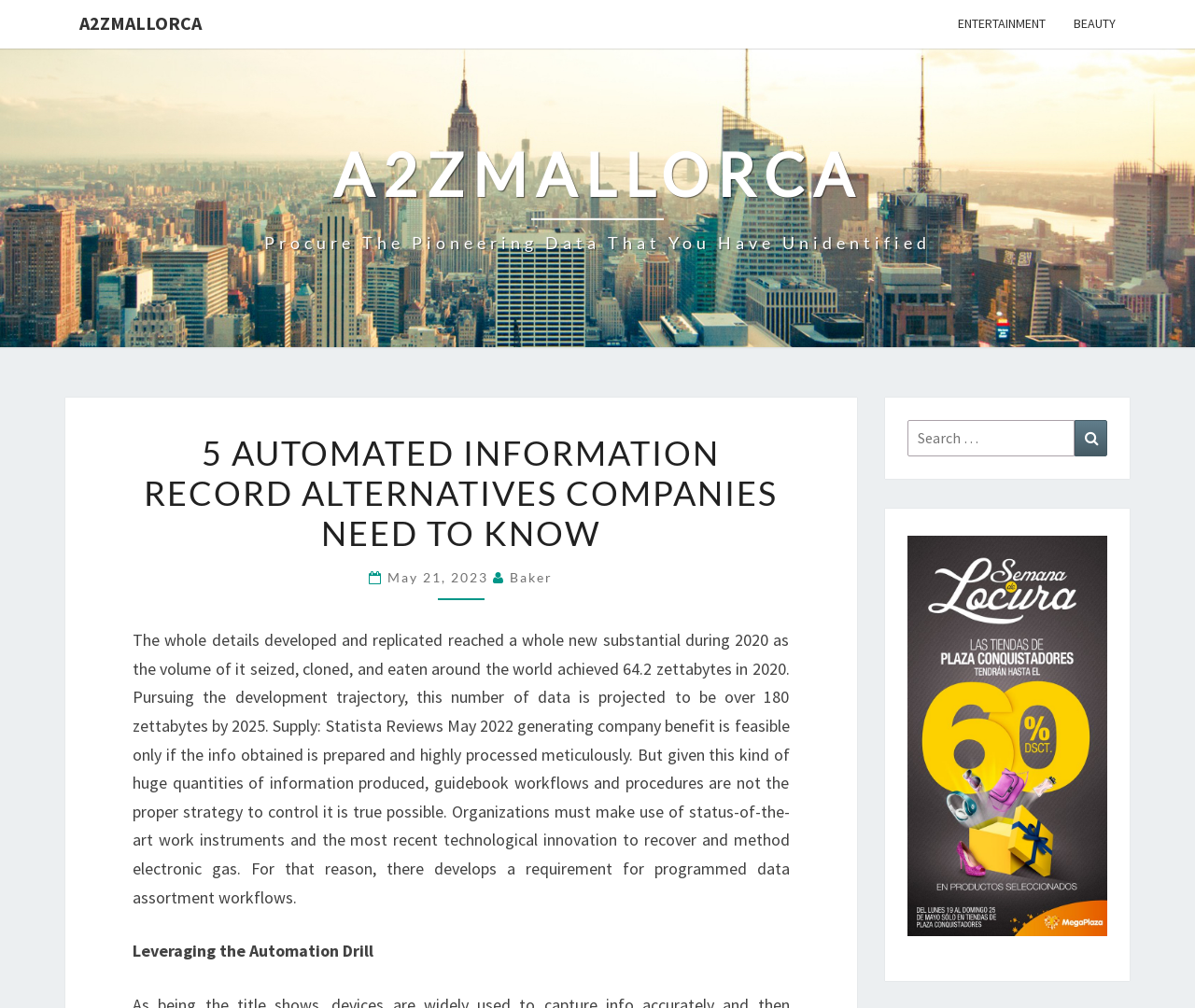Use a single word or phrase to answer the following:
What is the purpose of leveraging automation?

to recover and process electronic gas